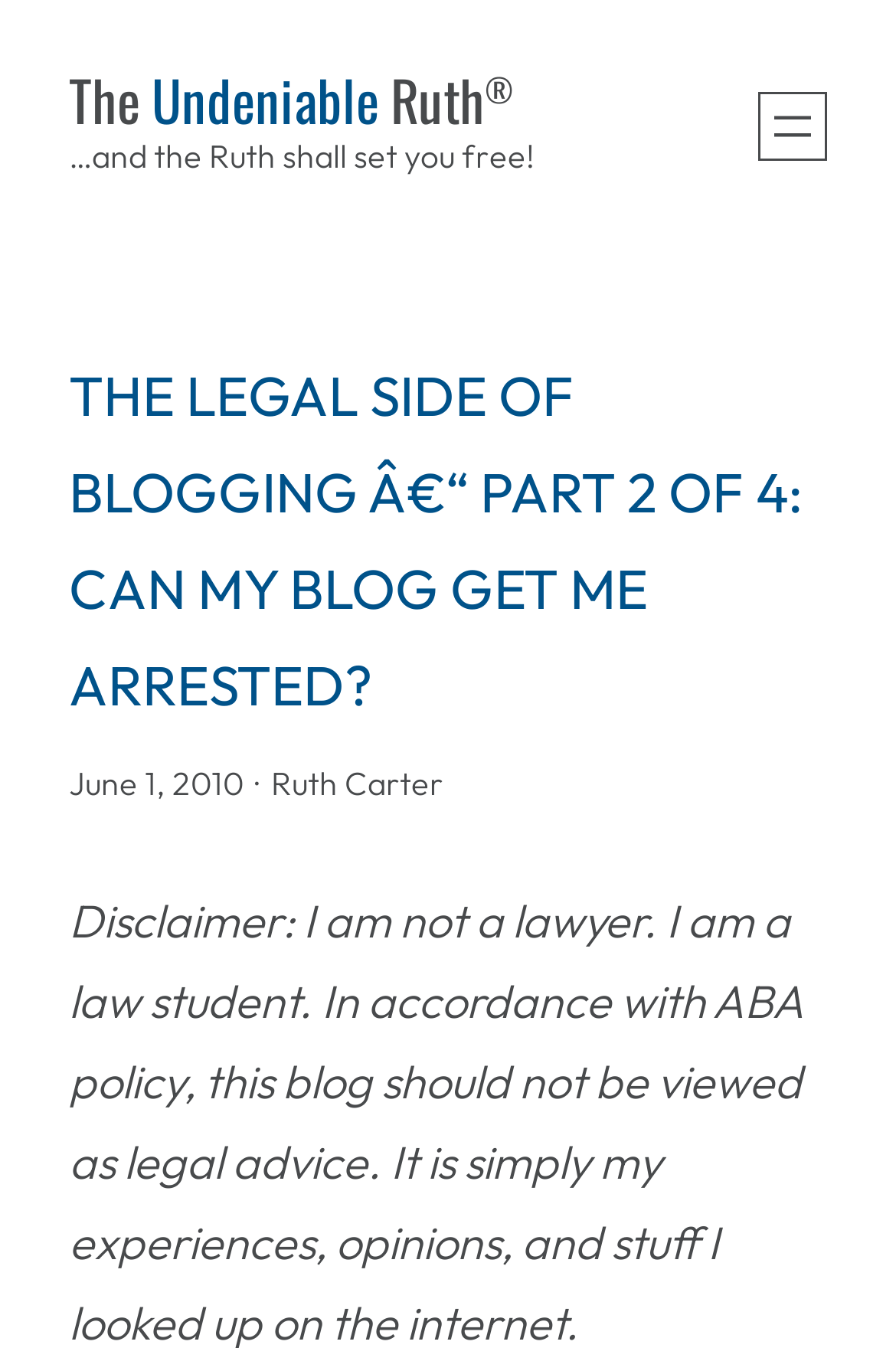Answer this question using a single word or a brief phrase:
What is the subtitle of the webpage?

and the Ruth shall set you free!